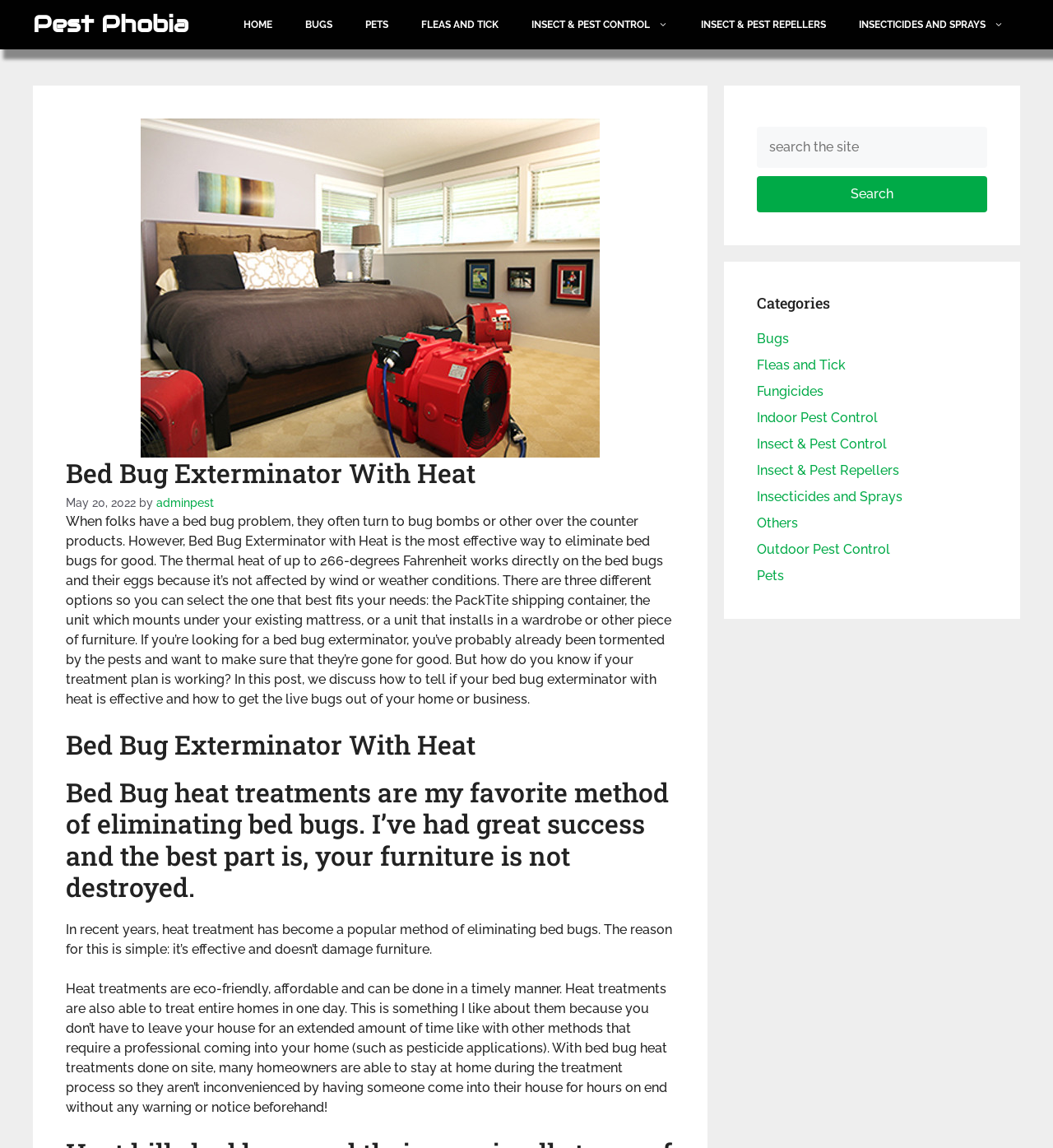Determine the title of the webpage and give its text content.

Bed Bug Exterminator With Heat